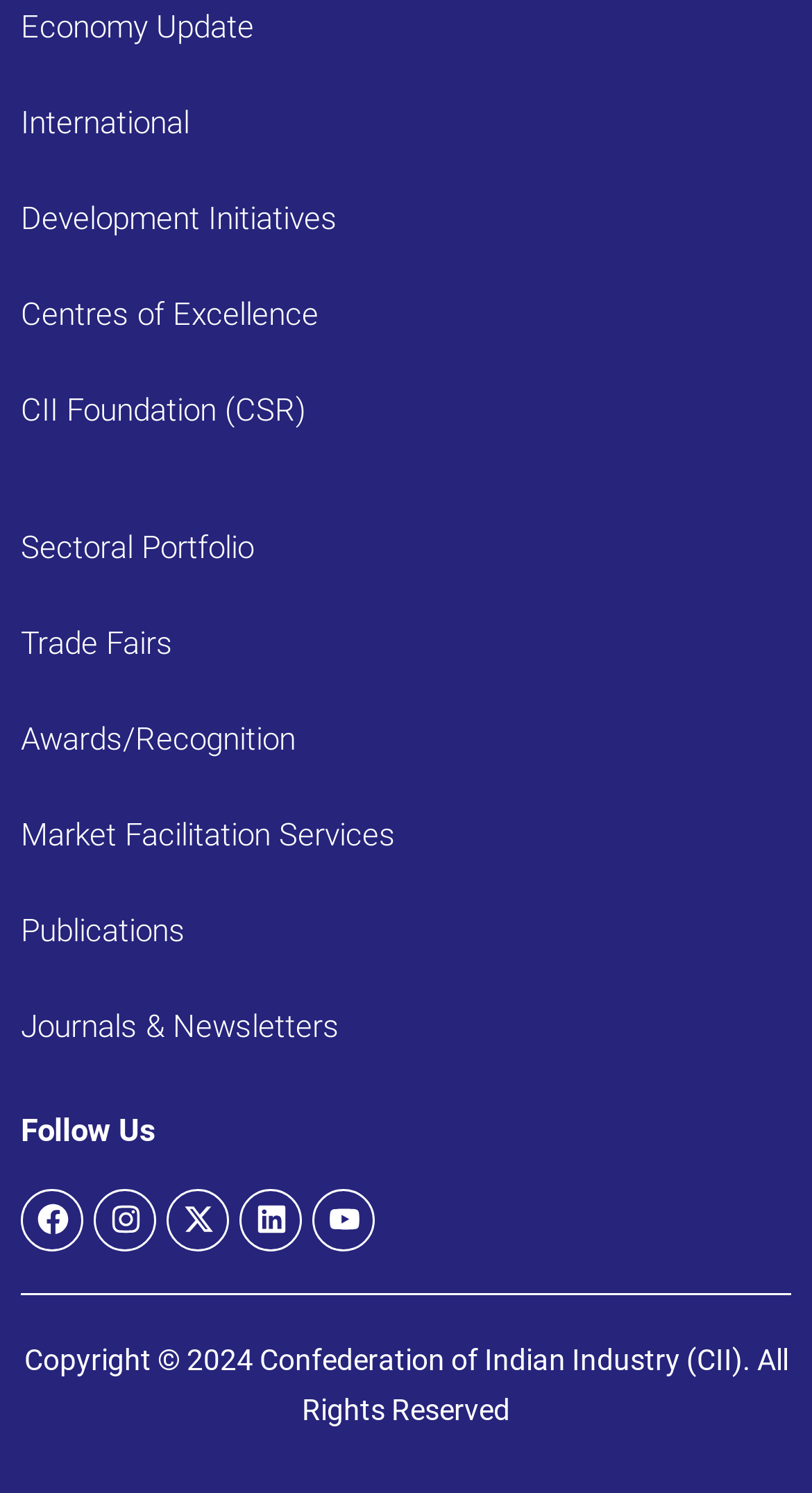Locate the bounding box coordinates of the element you need to click to accomplish the task described by this instruction: "Check out CII on Youtube".

[0.385, 0.796, 0.462, 0.838]